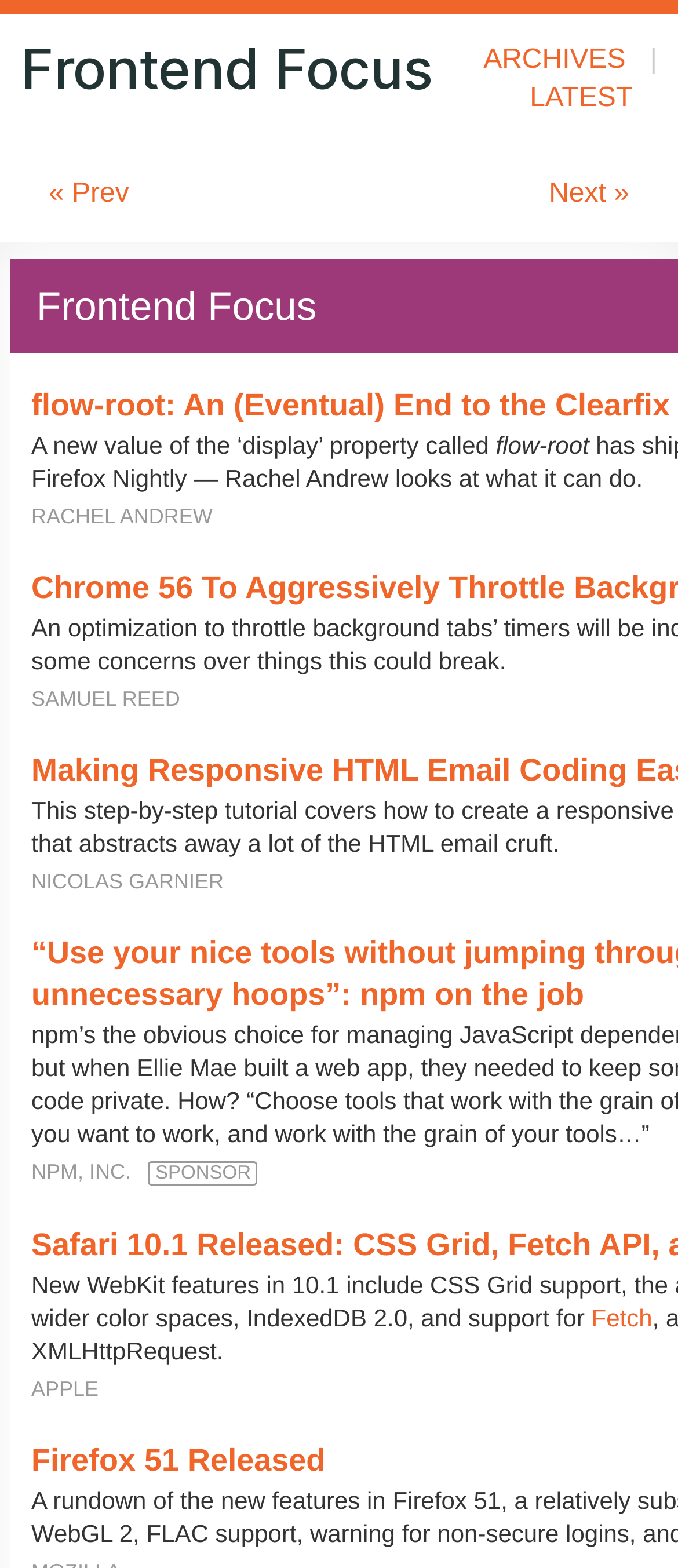Give a one-word or short phrase answer to this question: 
What is the name of the company mentioned at the bottom?

APPLE